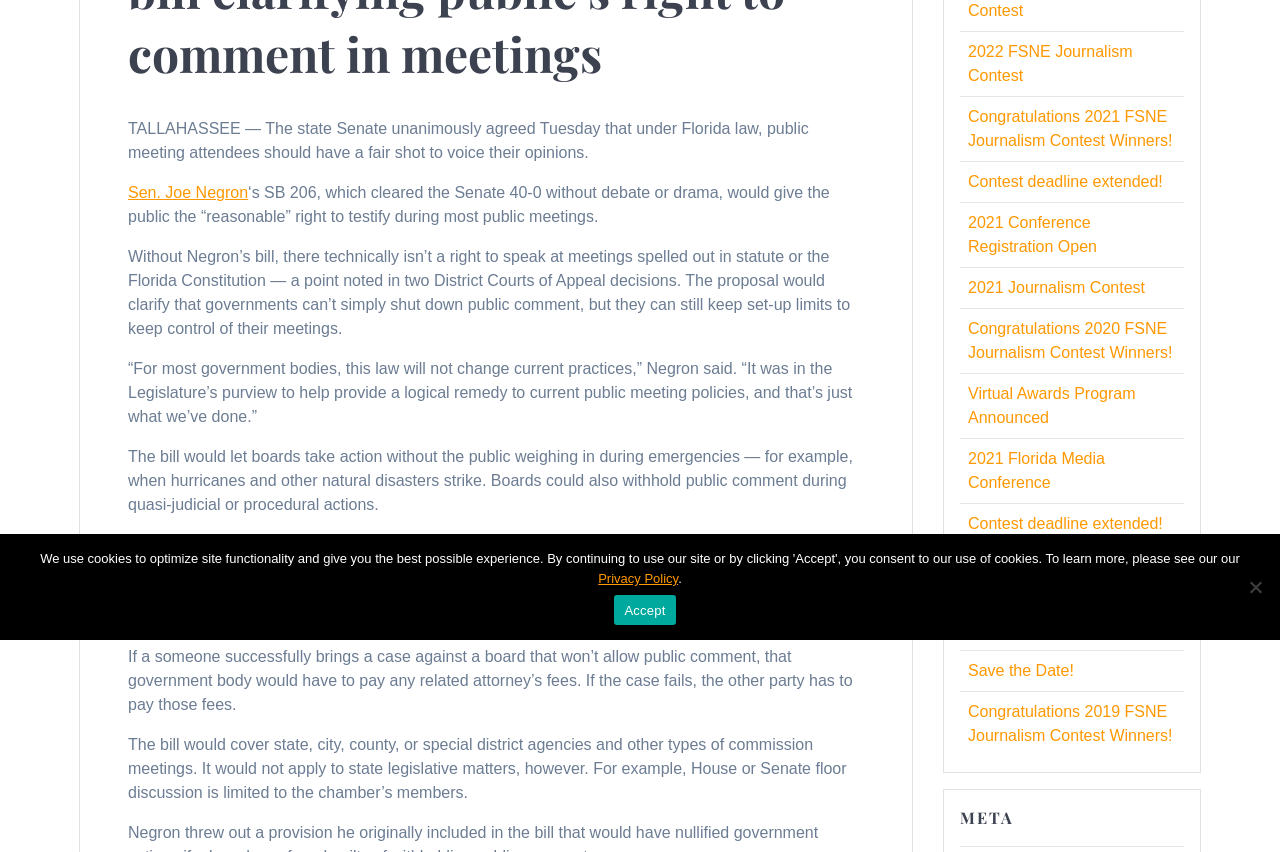Please determine the bounding box coordinates for the UI element described here. Use the format (top-left x, top-left y, bottom-right x, bottom-right y) with values bounded between 0 and 1: Privacy Policy

[0.467, 0.67, 0.53, 0.688]